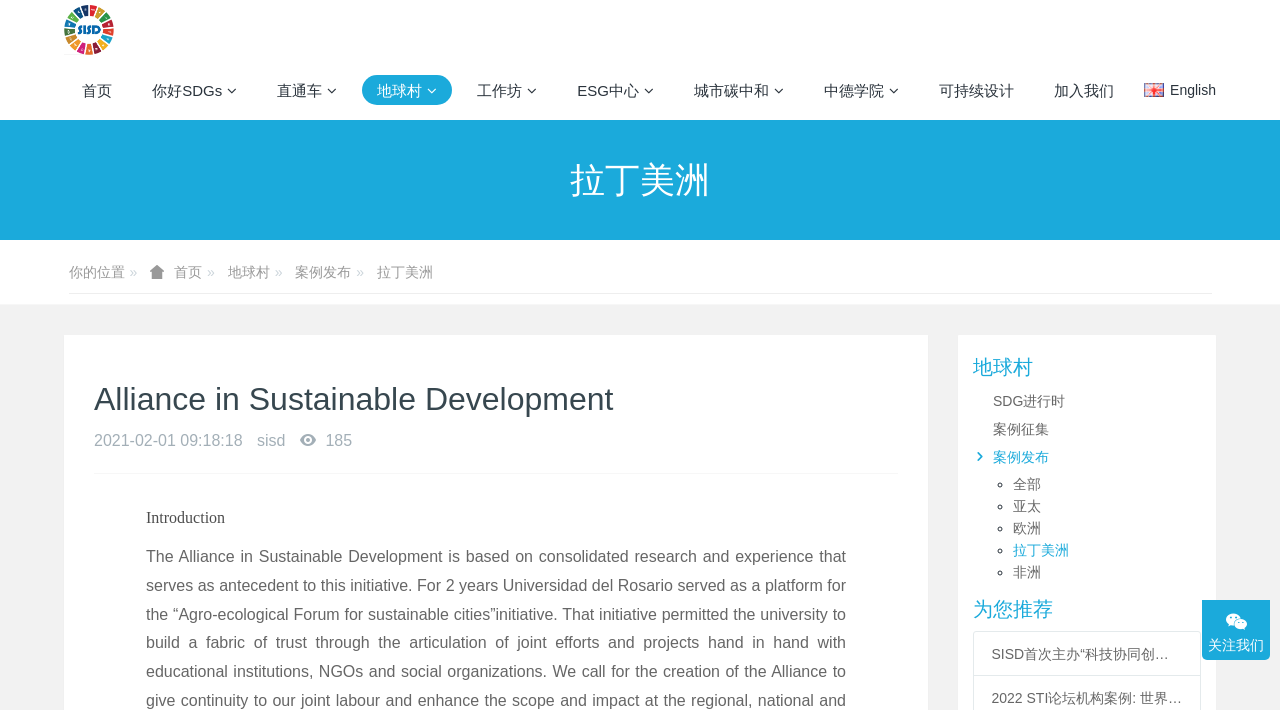Using the given description, provide the bounding box coordinates formatted as (top-left x, top-left y, bottom-right x, bottom-right y), with all values being floating point numbers between 0 and 1. Description: Add to Basket

None